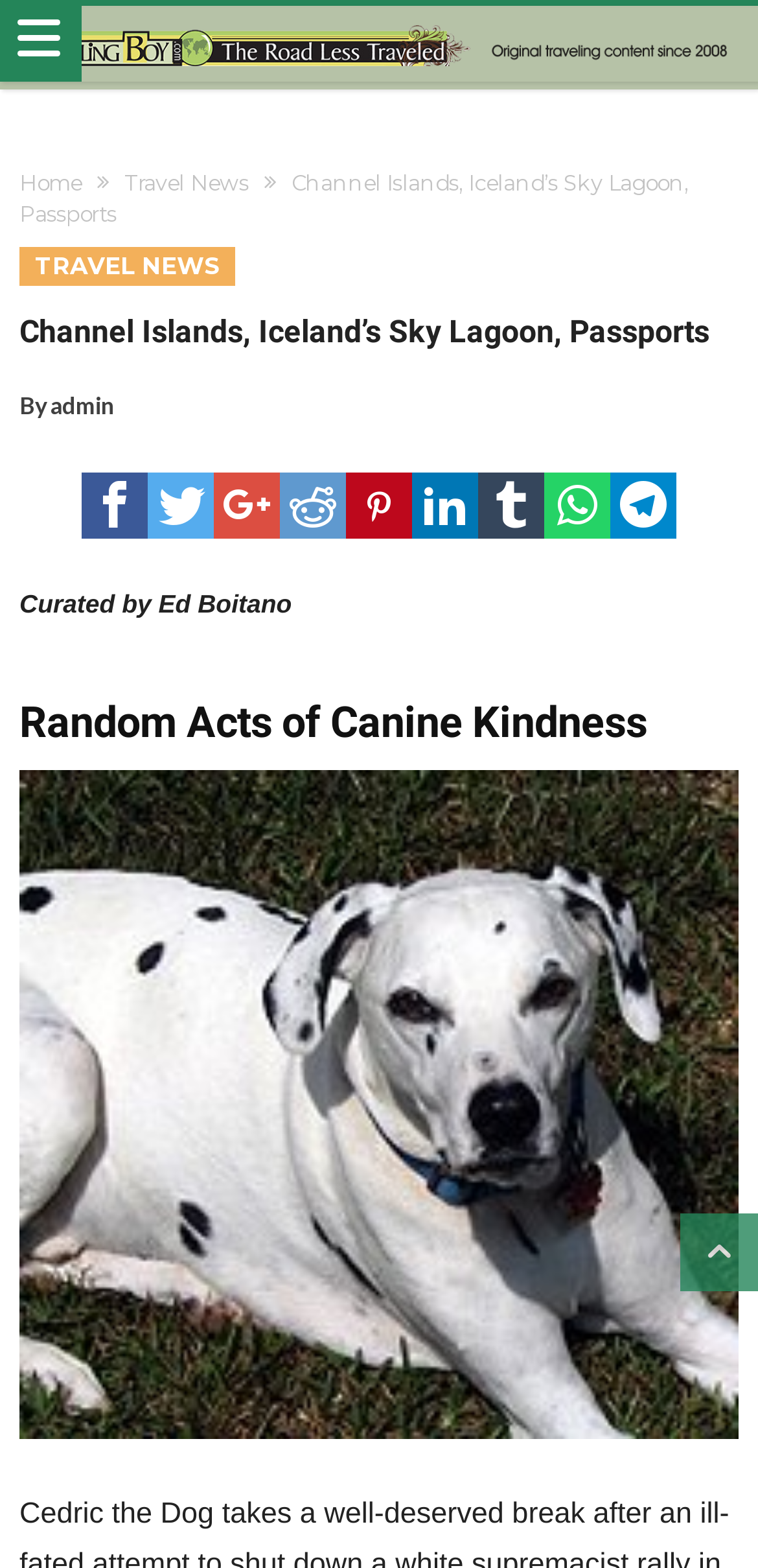Craft a detailed narrative of the webpage's structure and content.

The webpage is a travel blog featuring articles and news about travel destinations. At the top, there is a heading "Traveling Boy" which is also a link, accompanied by an image with the same name. Below this, there are links to "Home" and "Travel News" on the left, and a static text "Channel Islands, Iceland’s Sky Lagoon, Passports" on the right.

Underneath, there is a section with a heading "TRAVEL NEWS" and a subheading "Channel Islands, Iceland’s Sky Lagoon, Passports". This section includes a byline "By admin" and a series of social media sharing links, including Facebook, Twitter, Google+, Reddit, Pinterest, Linkedin, Tumblr, and two unknown icons.

Further down, there is a static text "Curated by Ed Boitano", followed by a heading "Random Acts of Canine Kindness". At the very bottom right of the page, there is a "Go Top" button.